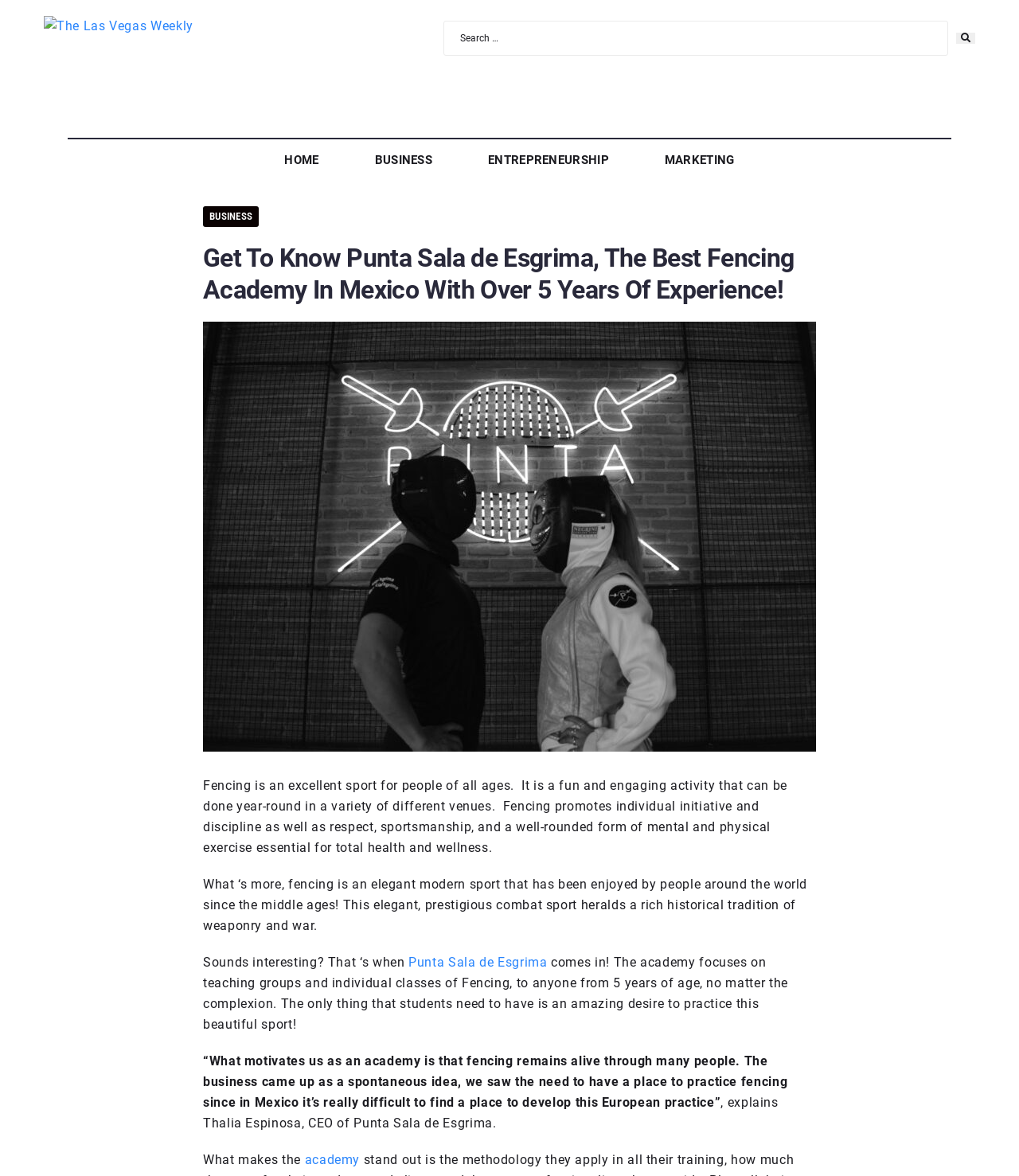Provide your answer in one word or a succinct phrase for the question: 
What is the age range for fencing classes?

5 years of age